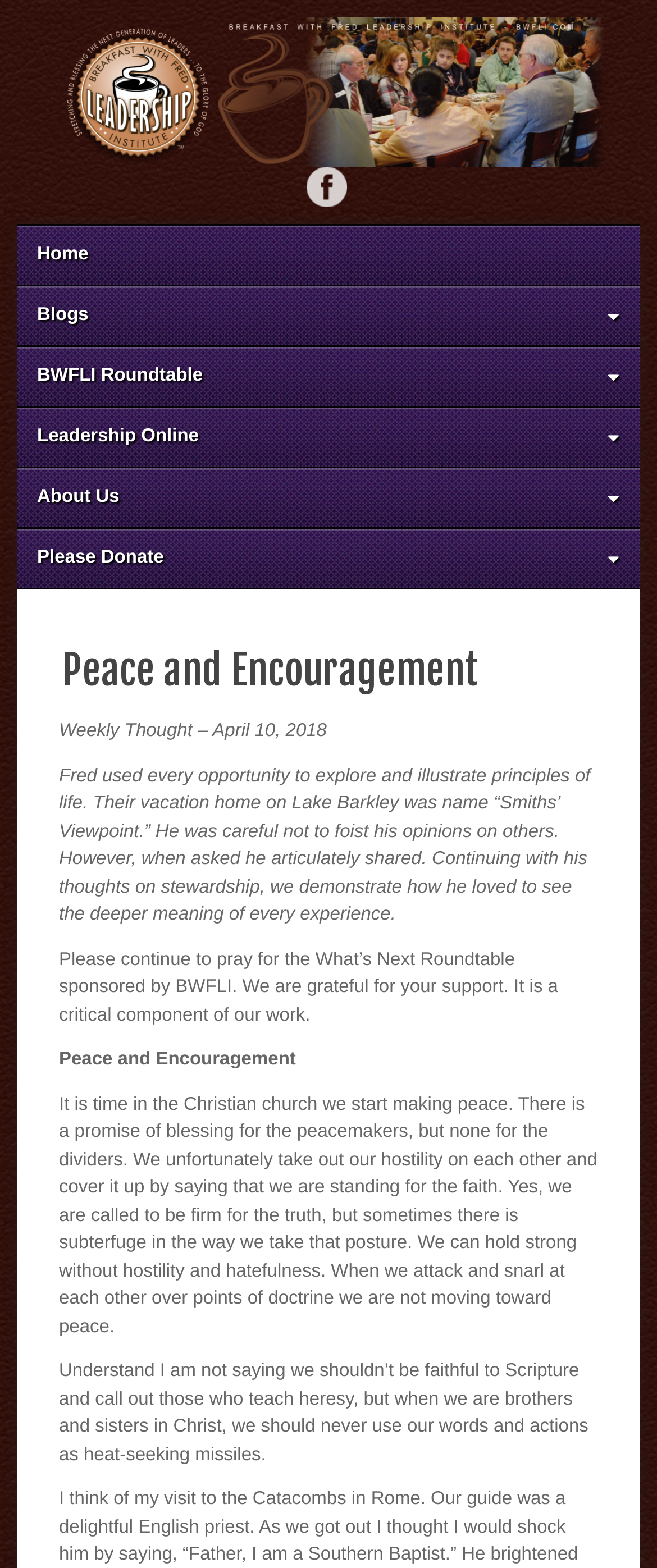Locate the bounding box coordinates of the clickable part needed for the task: "View Creative Commons Attribution 4.0 International License".

None